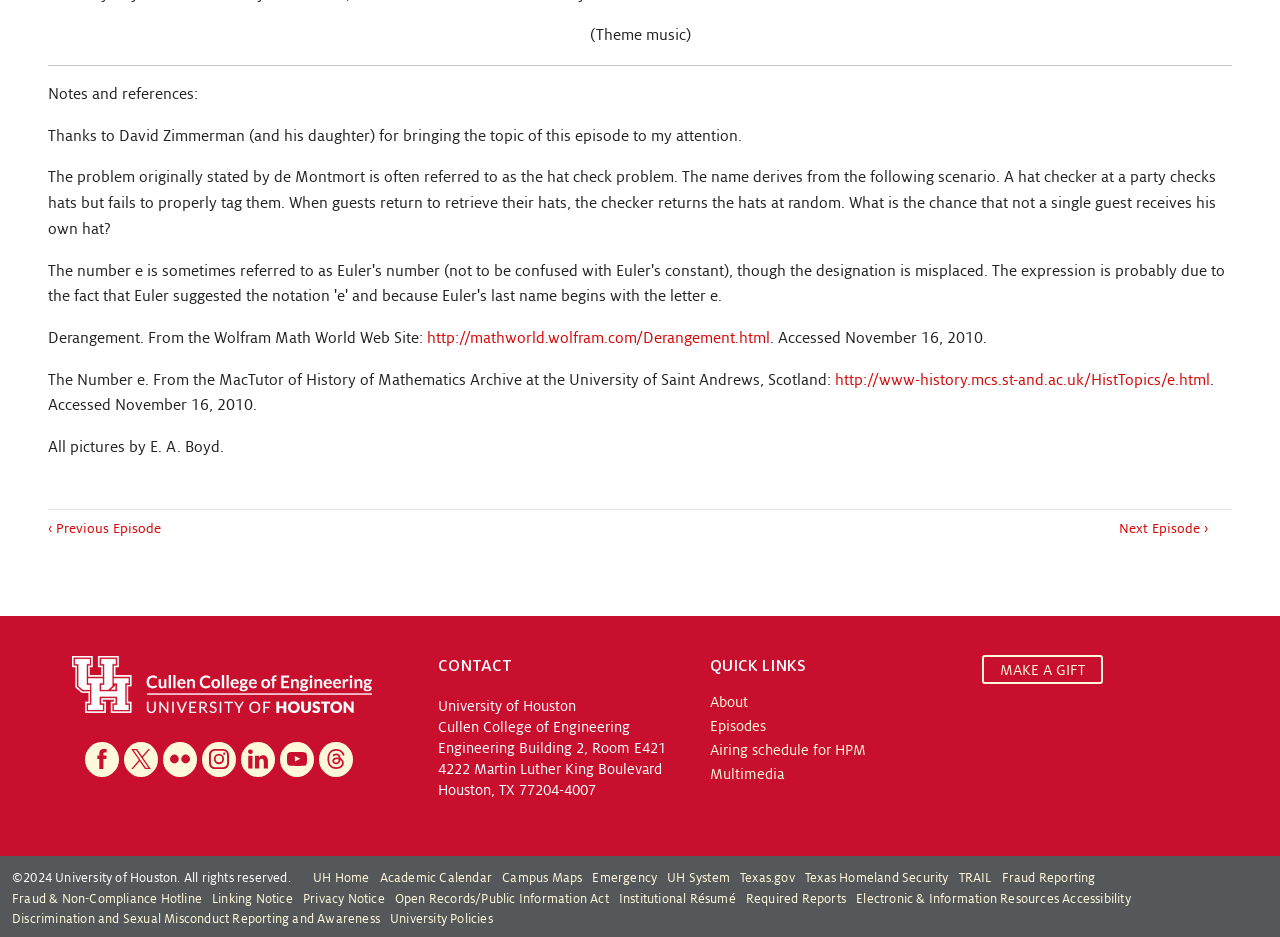Identify the bounding box coordinates of the area you need to click to perform the following instruction: "Make a gift to the University of Houston".

[0.767, 0.699, 0.861, 0.73]